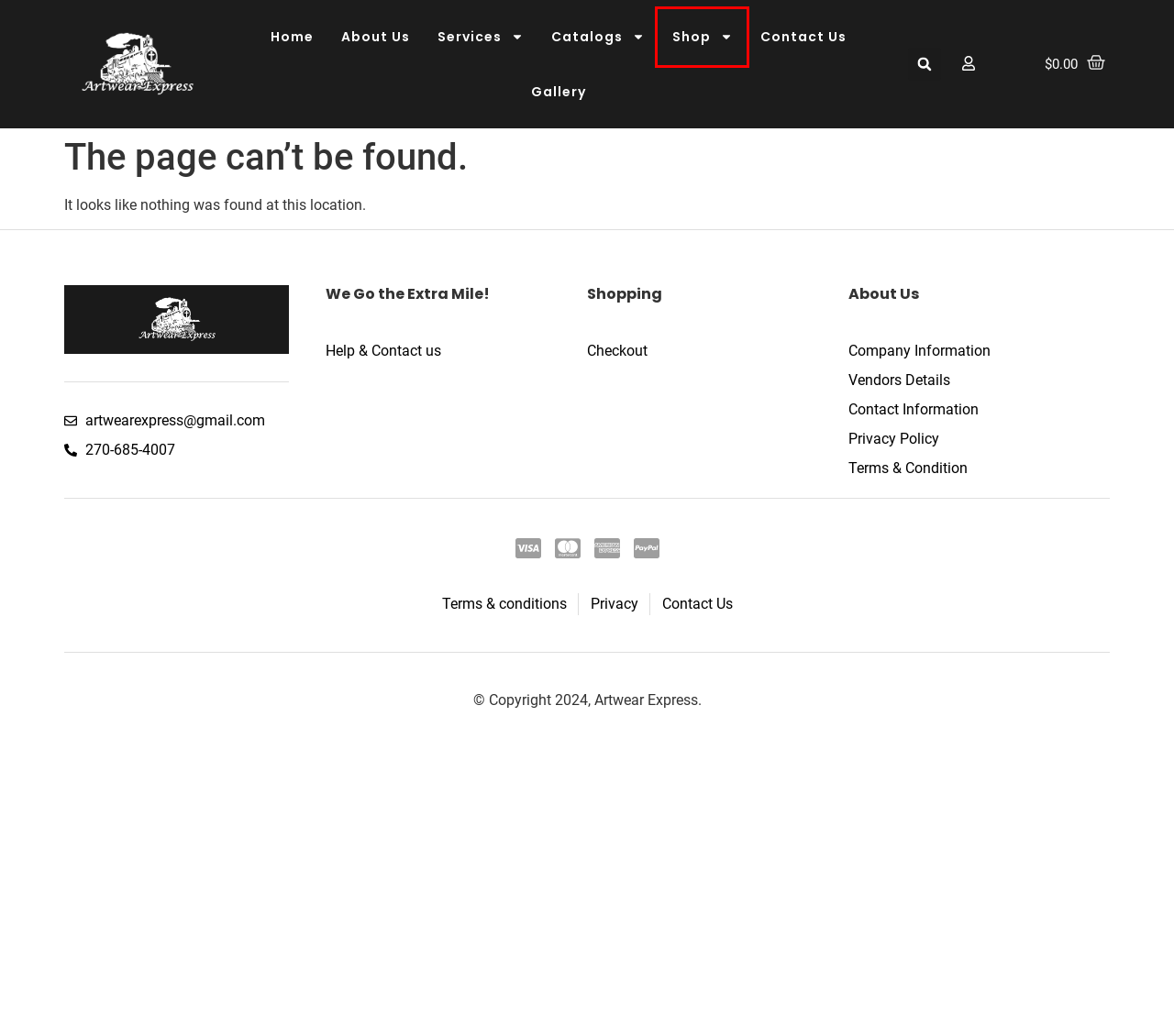Look at the given screenshot of a webpage with a red rectangle bounding box around a UI element. Pick the description that best matches the new webpage after clicking the element highlighted. The descriptions are:
A. About Us – Artwear Express
B. Terms & Conditions – Artwear Express
C. Gallery – Artwear Express
D. Shop – Artwear Express
E. Vendors – Artwear Express
F. Contact Us – Artwear Express
G. Artwear Express – Your Hometown Printing Service!
H. Privacy Policy – Artwear Express

D